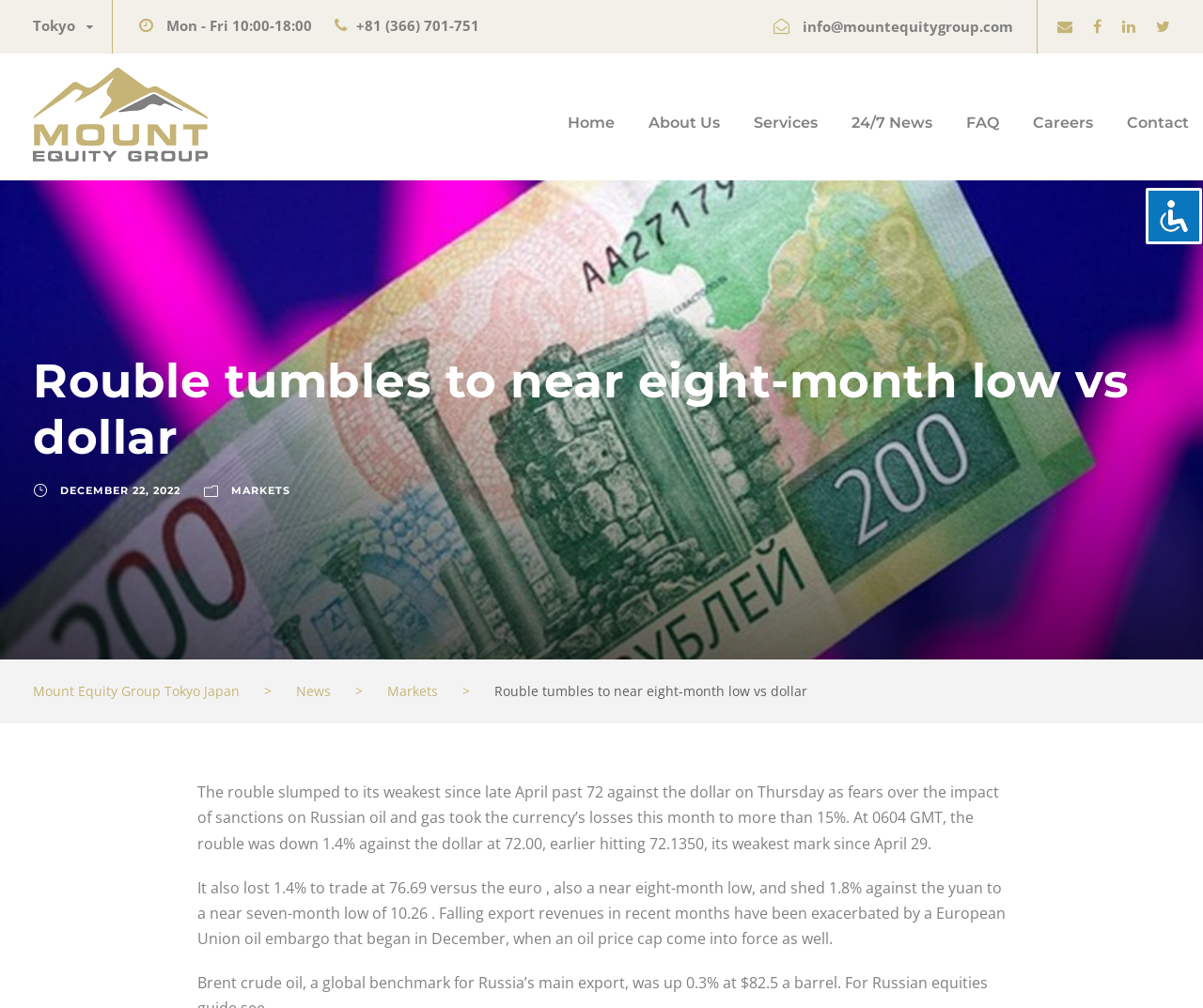Find the bounding box coordinates of the element to click in order to complete the given instruction: "Go to Home."

[0.472, 0.109, 0.511, 0.153]